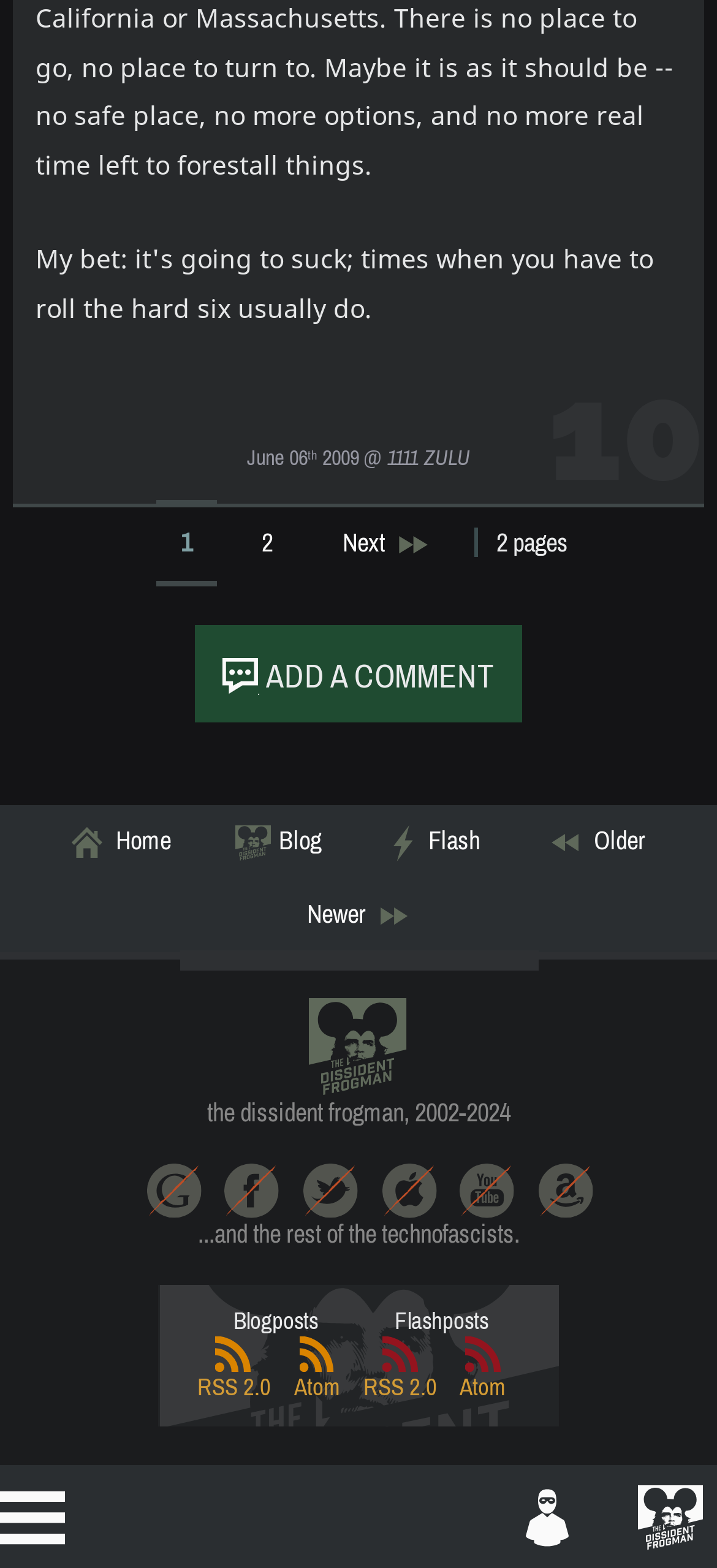Pinpoint the bounding box coordinates of the element you need to click to execute the following instruction: "go to next page". The bounding box should be represented by four float numbers between 0 and 1, in the format [left, top, right, bottom].

[0.433, 0.323, 0.644, 0.37]